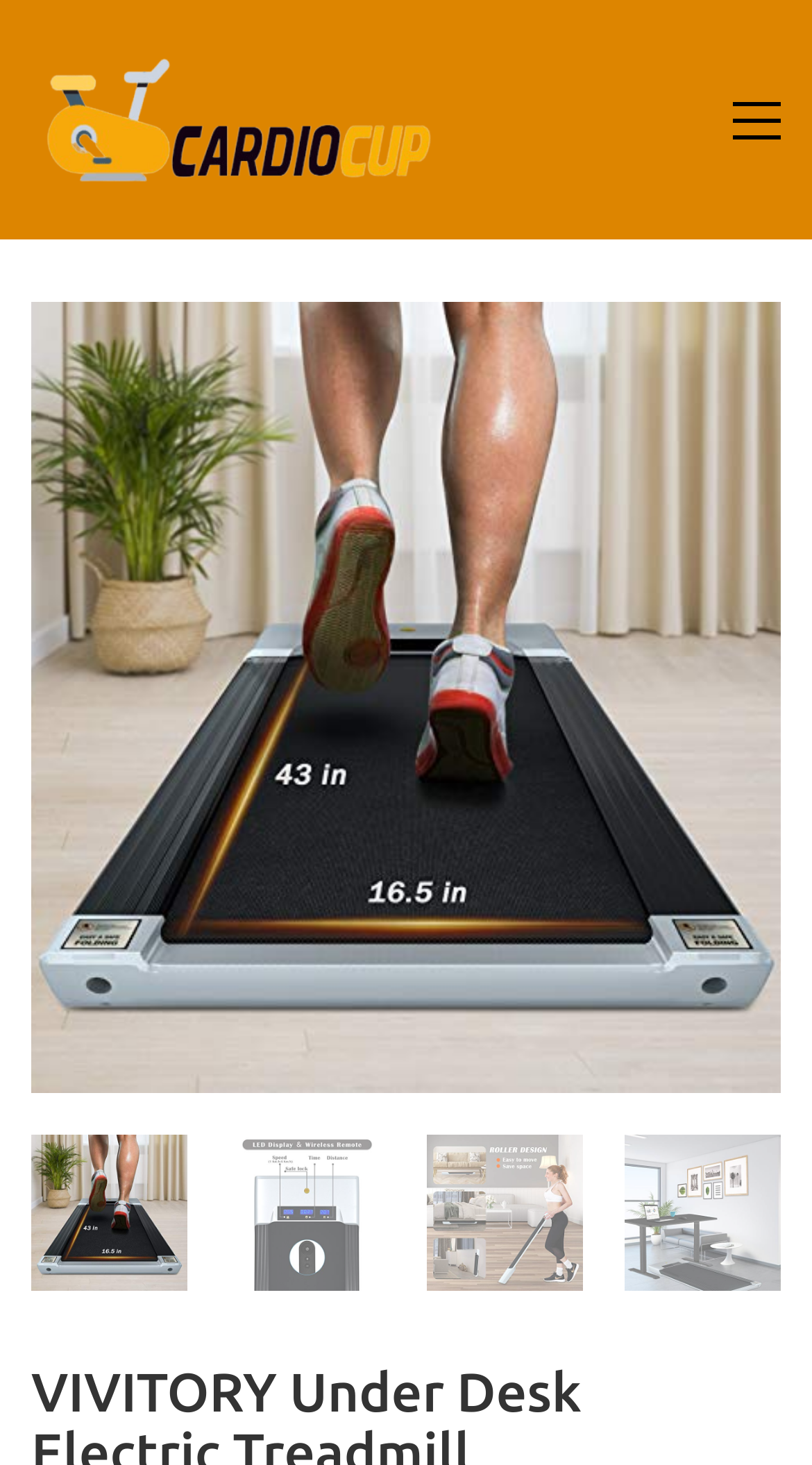Locate the bounding box of the UI element based on this description: "aria-label="Toggle navigation"". Provide four float numbers between 0 and 1 as [left, top, right, bottom].

[0.903, 0.062, 0.962, 0.102]